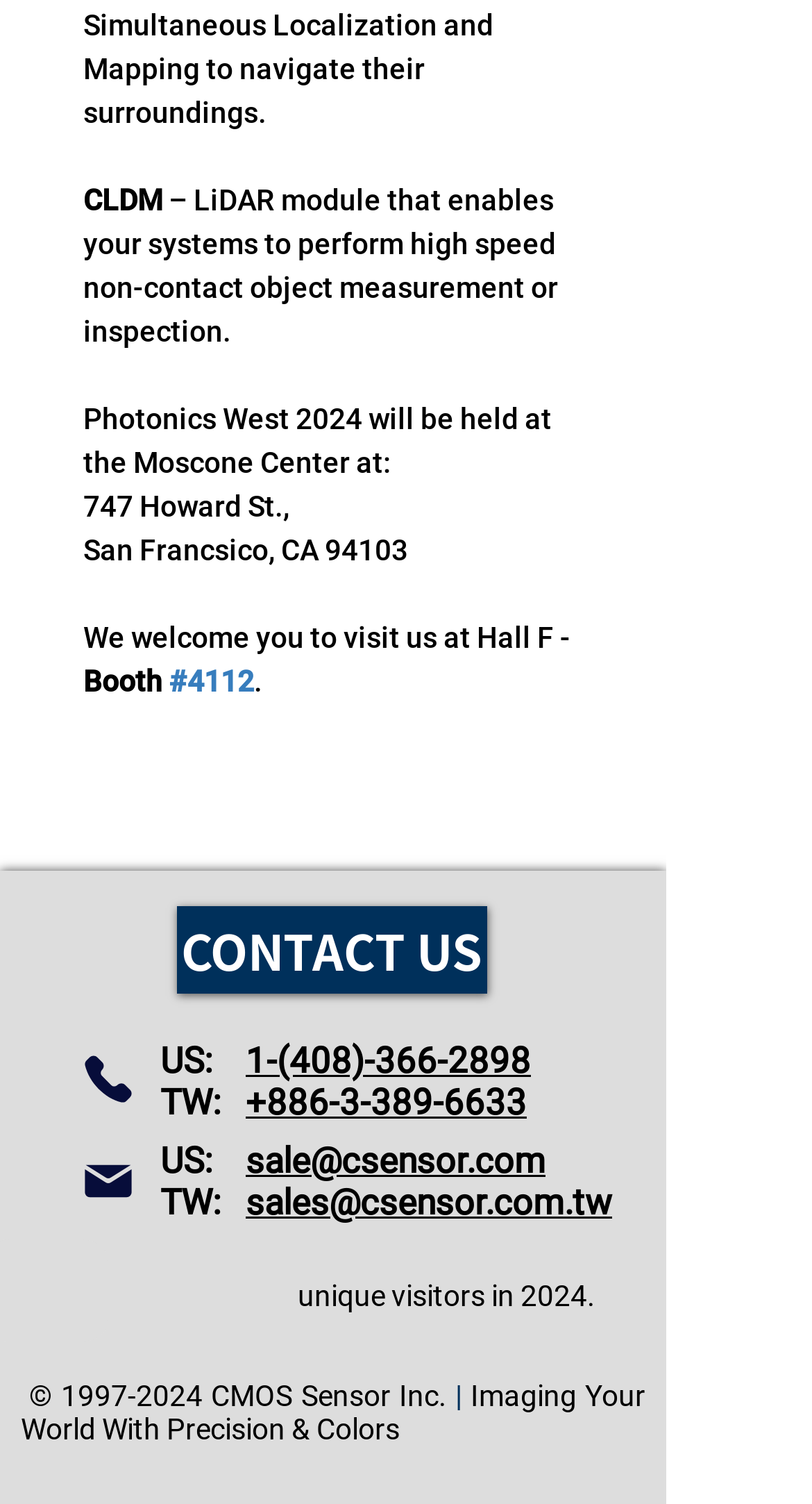What is the booth number of the company?
Please respond to the question thoroughly and include all relevant details.

The booth number of the company can be found in the text 'We welcome you to visit us at Hall F - Booth' followed by a link '#4112' which indicates the booth number.